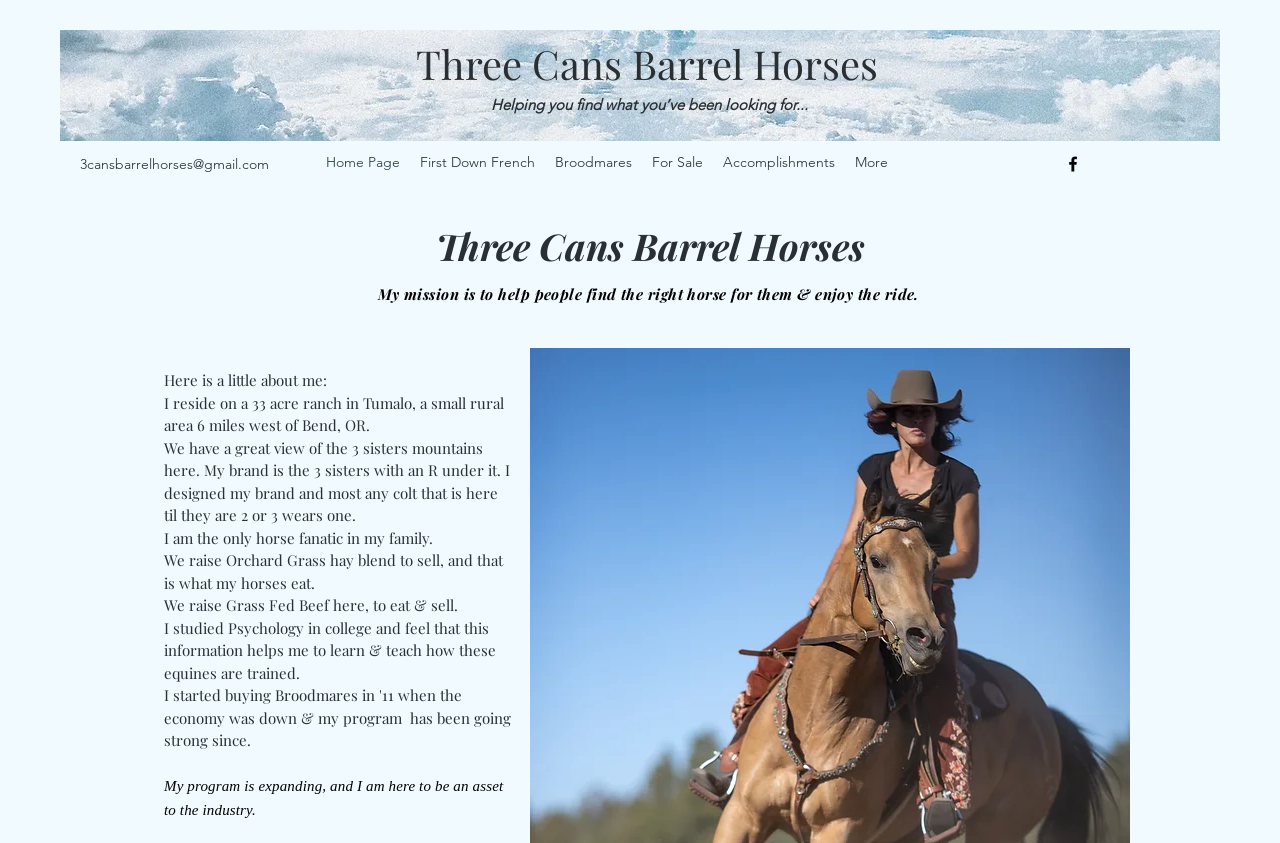Determine the bounding box coordinates for the clickable element to execute this instruction: "View 'Accomplishments'". Provide the coordinates as four float numbers between 0 and 1, i.e., [left, top, right, bottom].

[0.557, 0.175, 0.66, 0.21]